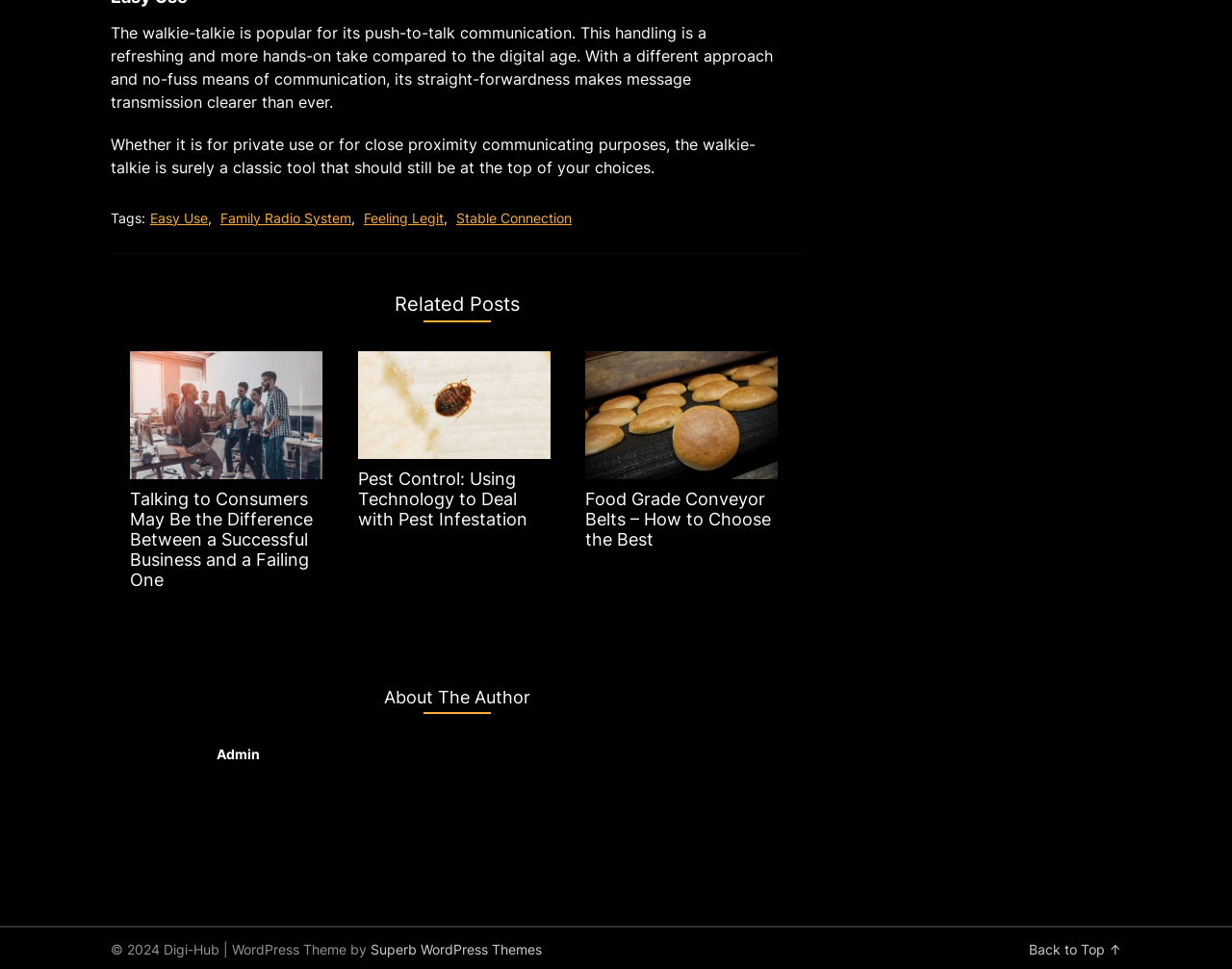Find the bounding box coordinates for the element that must be clicked to complete the instruction: "Read the article about 'Talking to Consumers May Be the Difference Between a Successful Business and a Failing One'". The coordinates should be four float numbers between 0 and 1, indicated as [left, top, right, bottom].

[0.105, 0.494, 0.262, 0.619]